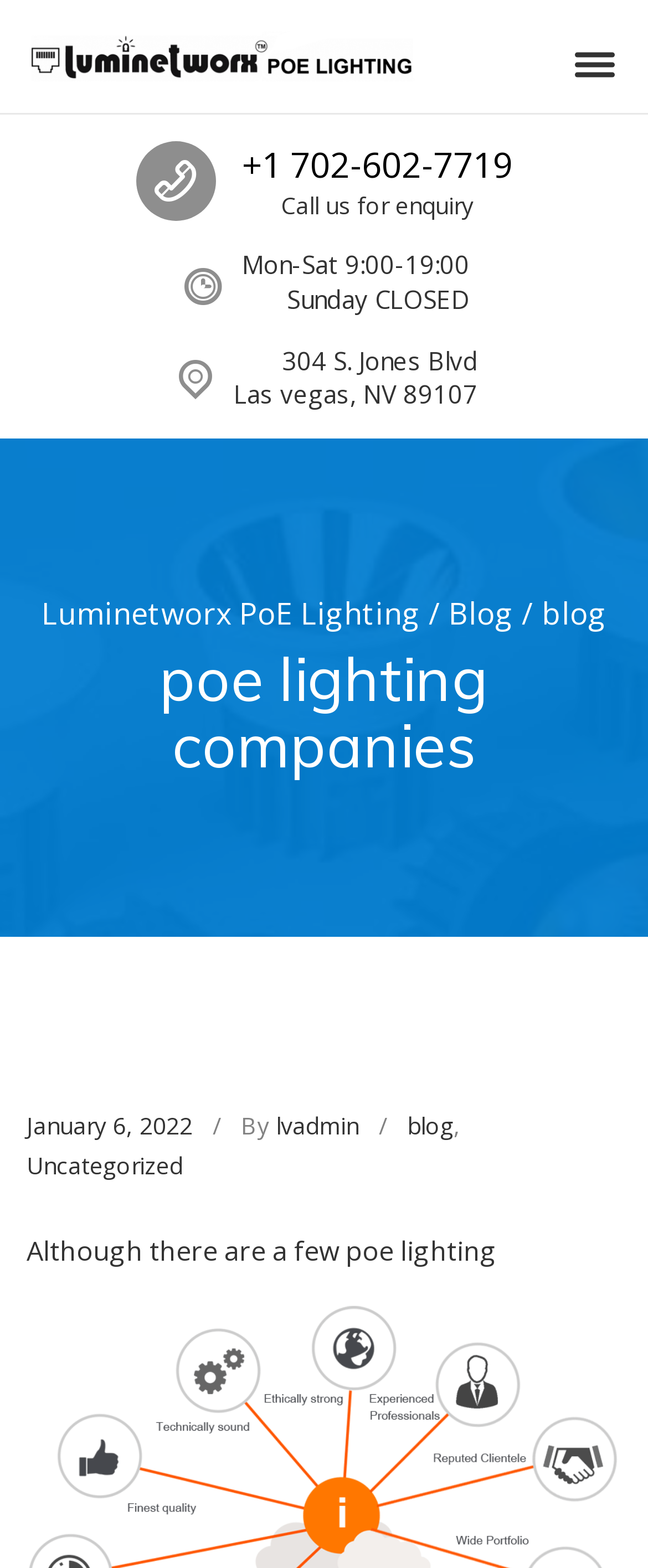Determine the bounding box coordinates for the UI element matching this description: "January 6, 2022".

[0.041, 0.707, 0.297, 0.728]